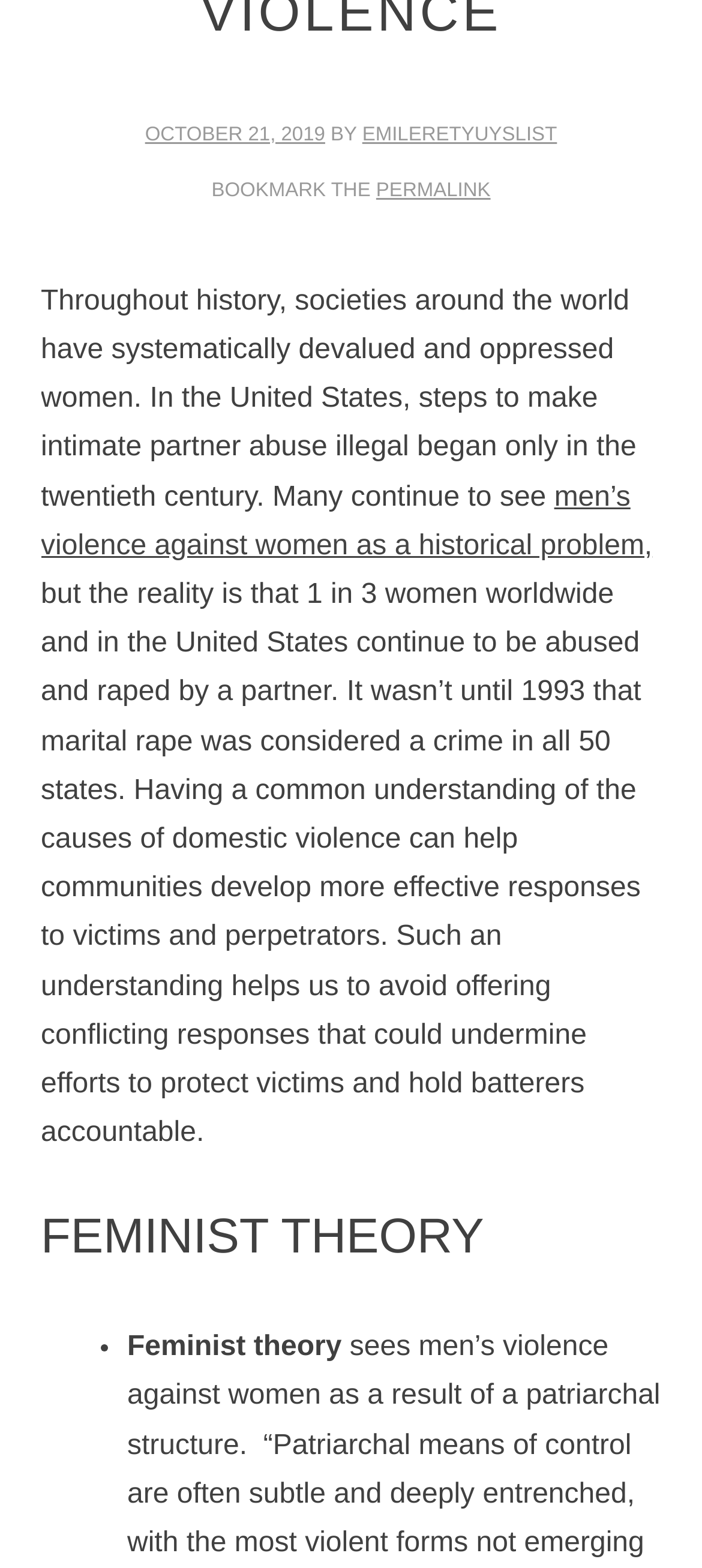Provide the bounding box coordinates for the UI element that is described by this text: "emileretyuyslist". The coordinates should be in the form of four float numbers between 0 and 1: [left, top, right, bottom].

[0.516, 0.079, 0.793, 0.092]